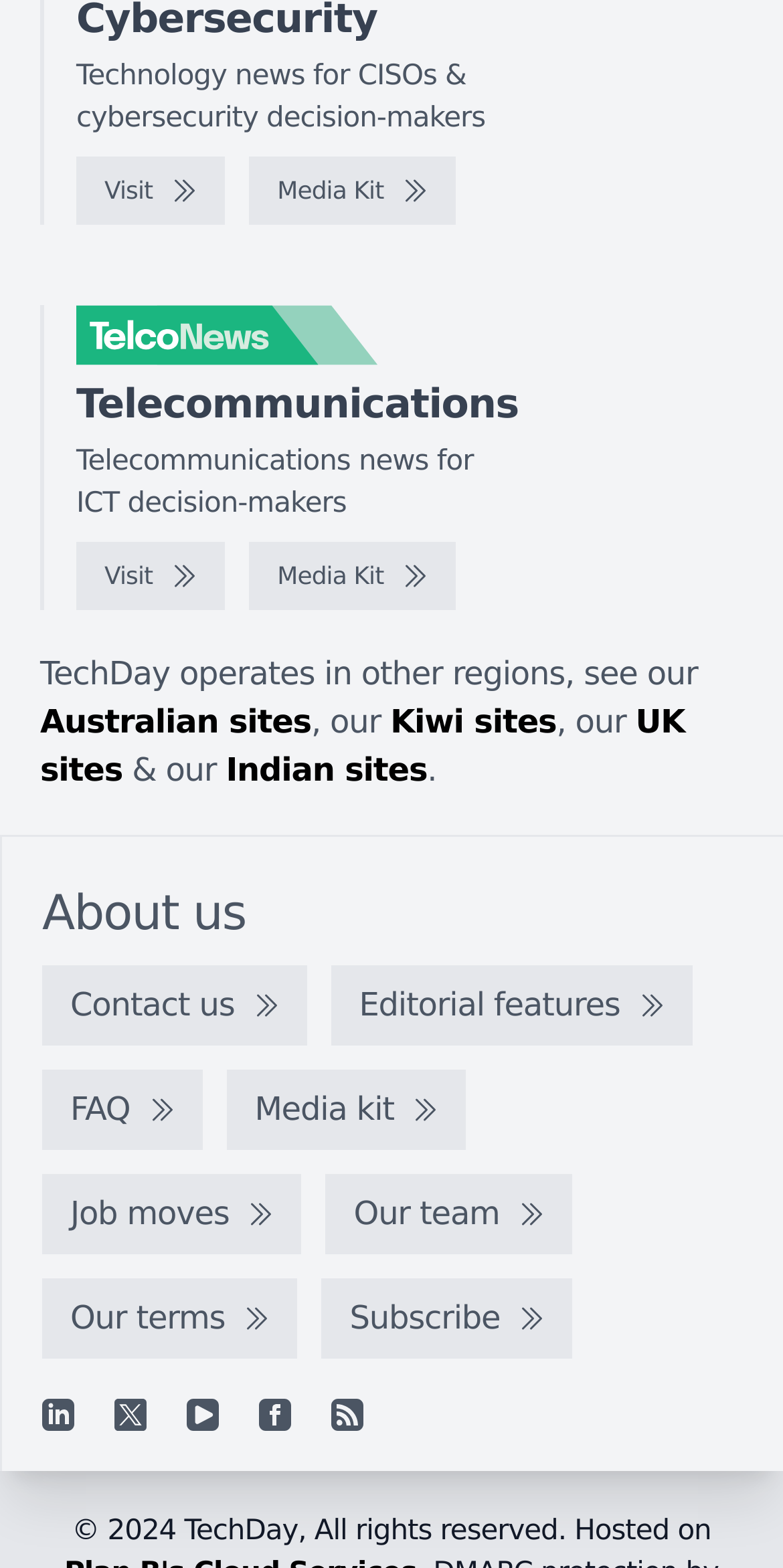Provide the bounding box coordinates of the section that needs to be clicked to accomplish the following instruction: "Check the Australian sites."

[0.051, 0.449, 0.397, 0.473]